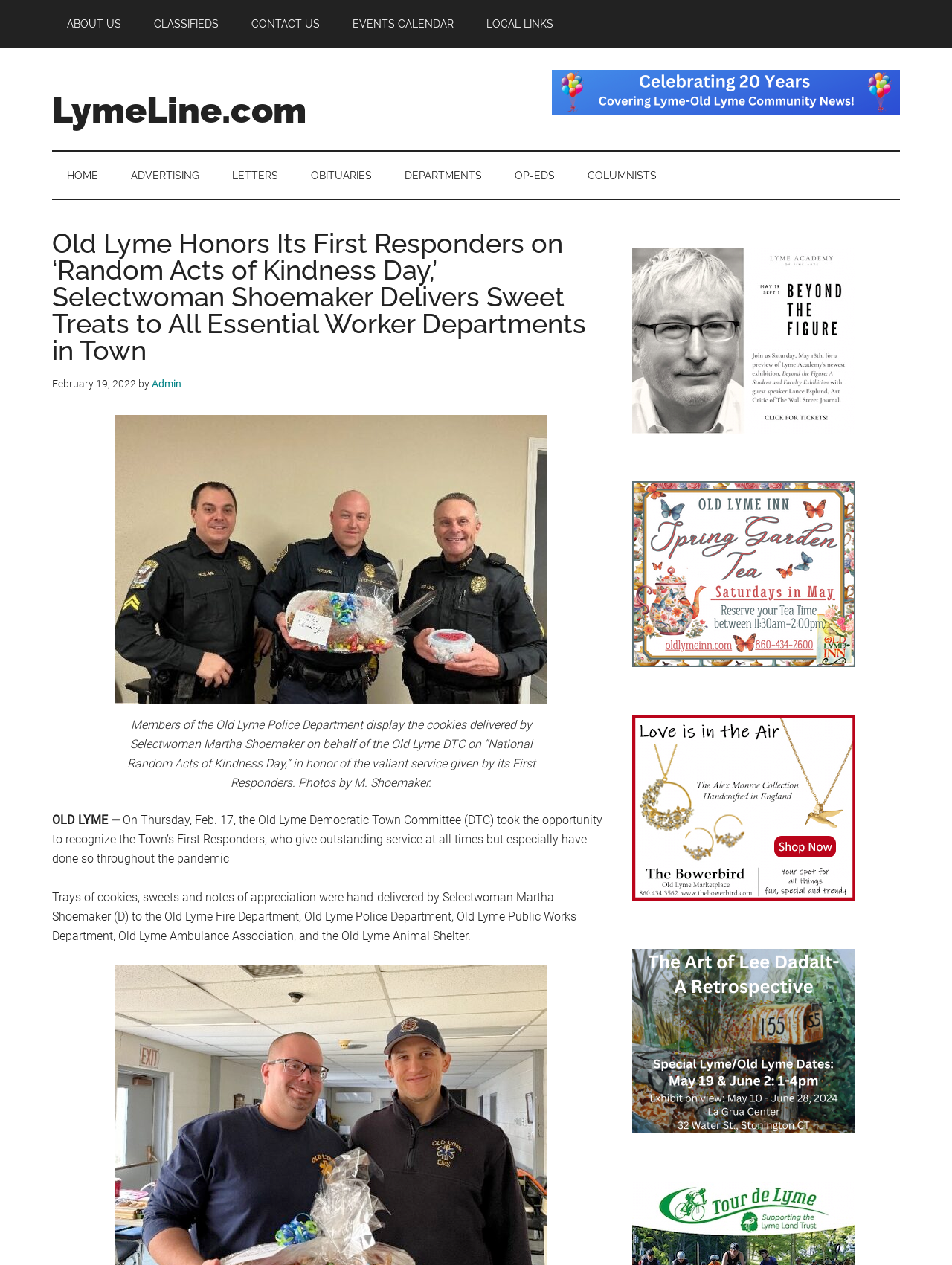Summarize the webpage with intricate details.

The webpage is about Old Lyme honoring its First Responders on 'Random Acts of Kindness Day'. At the top, there are three links to skip to main content, secondary menu, and primary sidebar. Below these links, there is a main navigation menu with five links: 'ABOUT US', 'CLASSIFIEDS', 'CONTACT US', 'EVENTS CALENDAR', and 'LOCAL LINKS'. 

To the right of the main navigation menu, there is a link to 'LymeLine.com' and a static text stating 'Community News for Lyme and Old Lyme, CT'. An advertisement iframe is placed to the right of these elements.

Below the main navigation menu, there is a secondary navigation menu with seven links: 'HOME', 'ADVERTISING', 'LETTERS', 'OBITUARIES', 'DEPARTMENTS', 'OP-EDS', and 'COLUMNISTS'.

The main content of the webpage is an article about Old Lyme honoring its First Responders. The article has a heading with the same title as the webpage, followed by a time stamp indicating the date of publication, 'February 19, 2022'. The article is written by 'Admin'. 

Below the heading, there is a figure with a caption describing the image. The image shows members of the Old Lyme Police Department displaying cookies delivered by Selectwoman Martha Shoemaker on behalf of the Old Lyme DTC on “National Random Acts of Kindness Day,” in honor of the valiant service given by its First Responders.

The article then continues with three paragraphs of text describing the event, including the delivery of cookies, sweets, and notes of appreciation to the Old Lyme Fire Department, Old Lyme Police Department, Old Lyme Public Works Department, Old Lyme Ambulance Association, and the Old Lyme Animal Shelter.

To the right of the main content, there is a primary sidebar with four advertisement iframes stacked on top of each other.